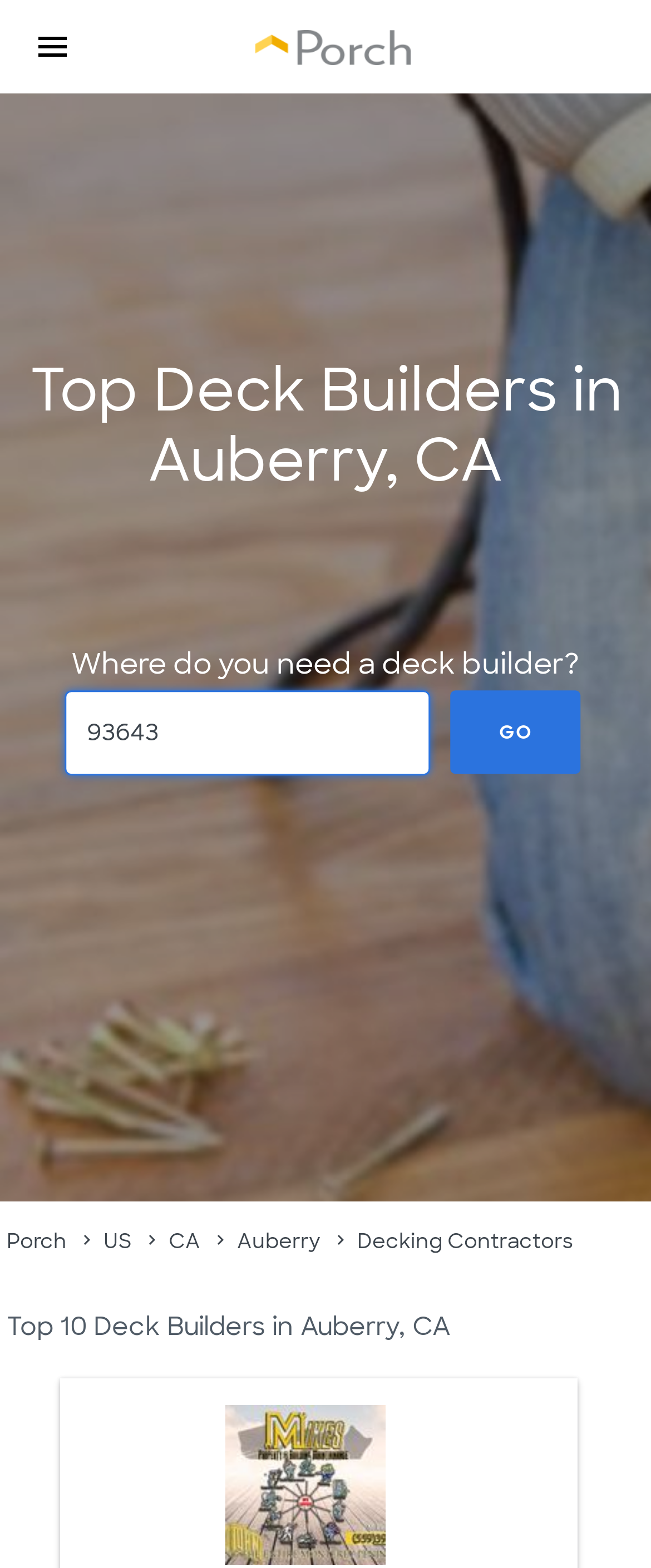From the webpage screenshot, predict the bounding box of the UI element that matches this description: "parent_node: Sign up".

[0.392, 0.019, 0.631, 0.042]